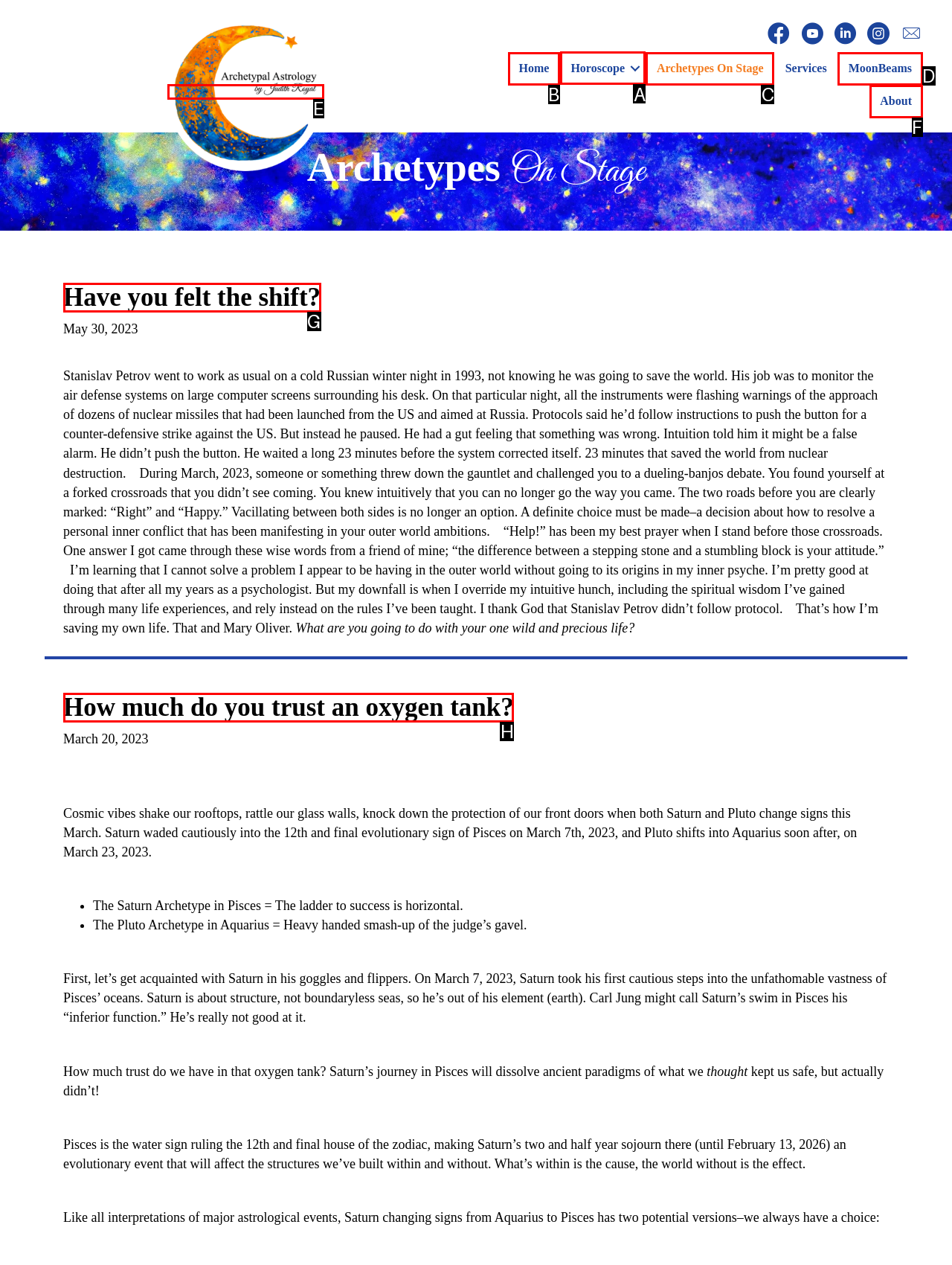Which HTML element should be clicked to perform the following task: Click the 'Horoscope' link
Reply with the letter of the appropriate option.

A